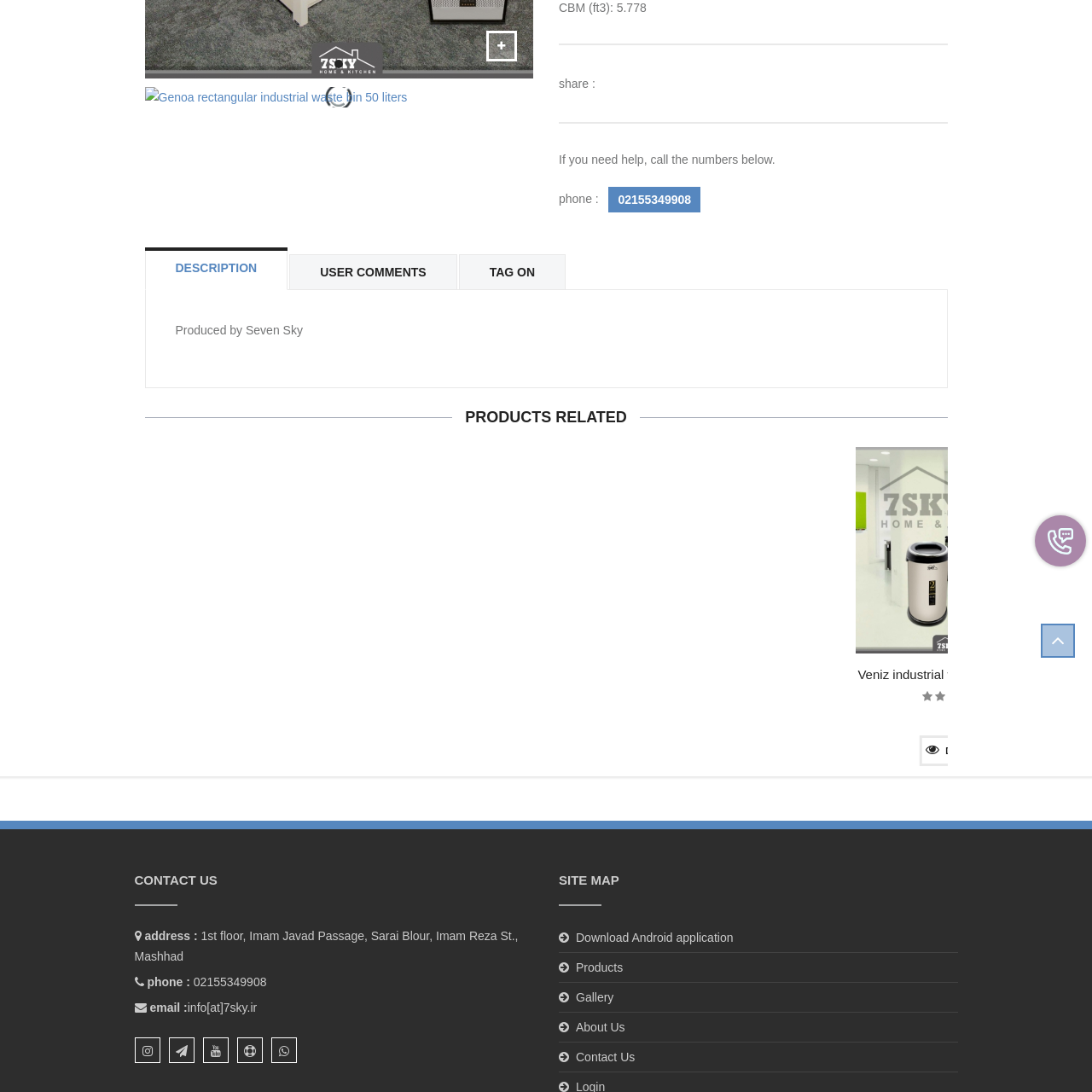Is the waste bin designed for residential use?
Check the image inside the red bounding box and provide your answer in a single word or short phrase.

No